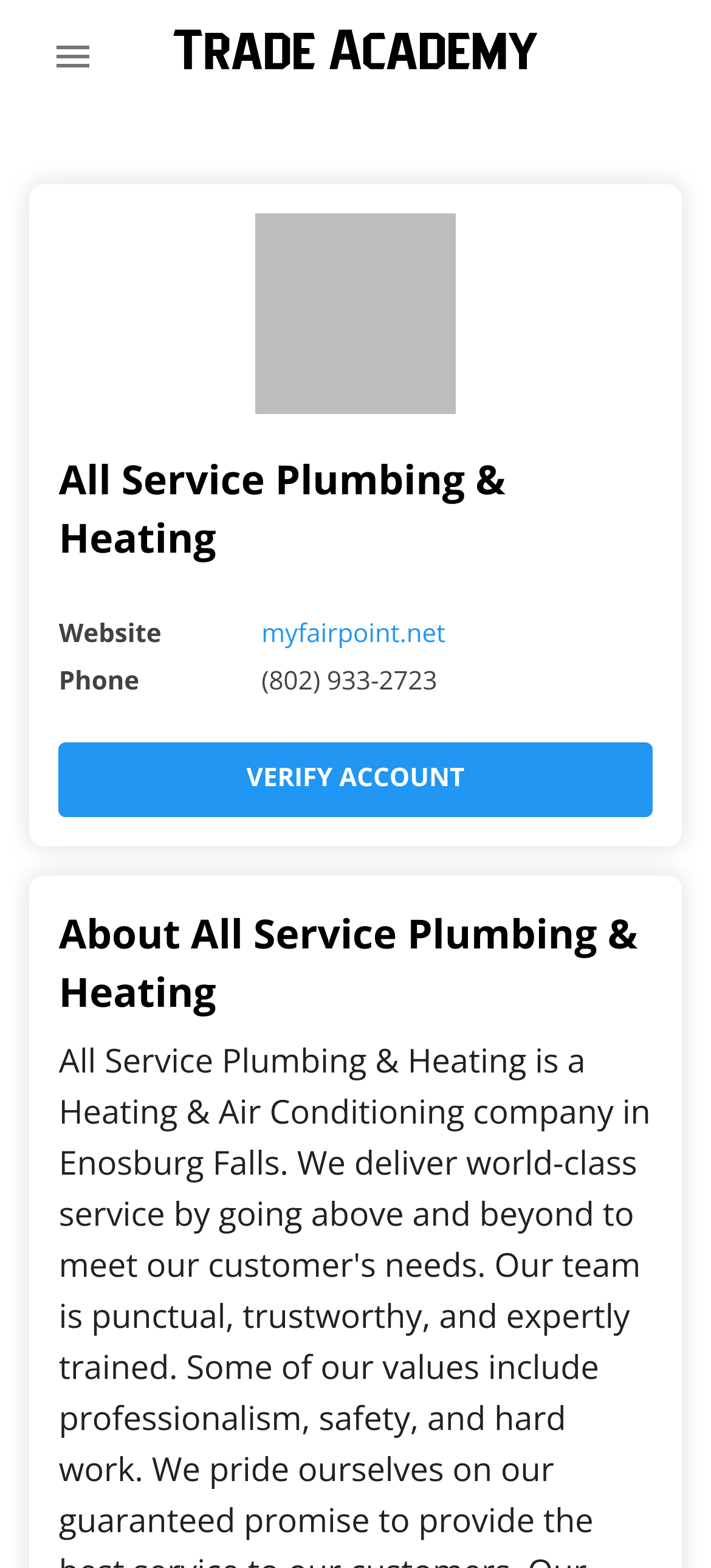Using the image as a reference, answer the following question in as much detail as possible:
What is the phone number of the company?

I found the phone number by looking at the StaticText element that contains the text '(802) 933-2723', which is located below the 'Phone' label.